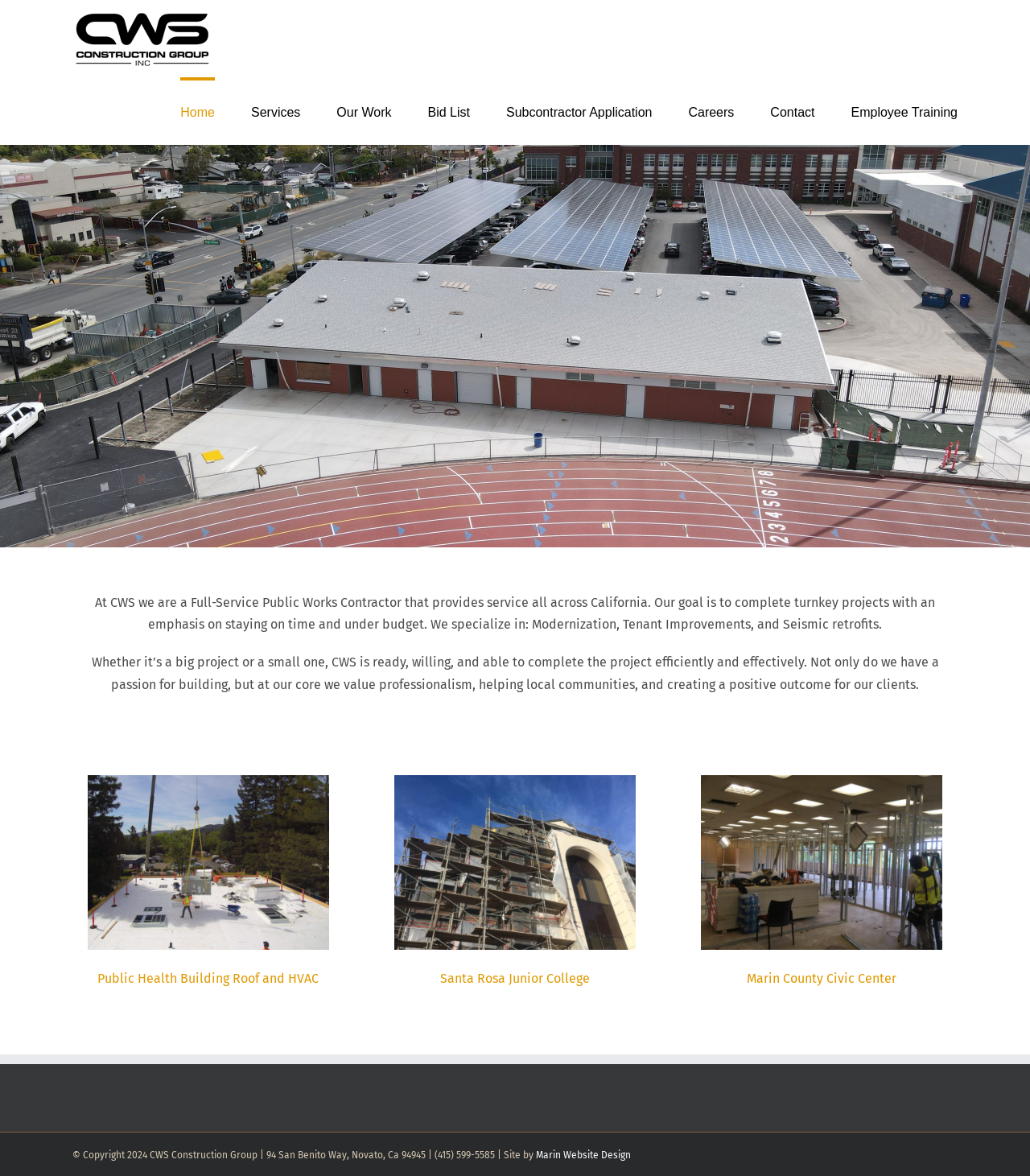Analyze the image and answer the question with as much detail as possible: 
What services does CWS specialize in?

The webpage mentions that CWS specializes in three specific areas: Modernization, Tenant Improvements, and Seismic retrofits, indicating their expertise in these types of projects.